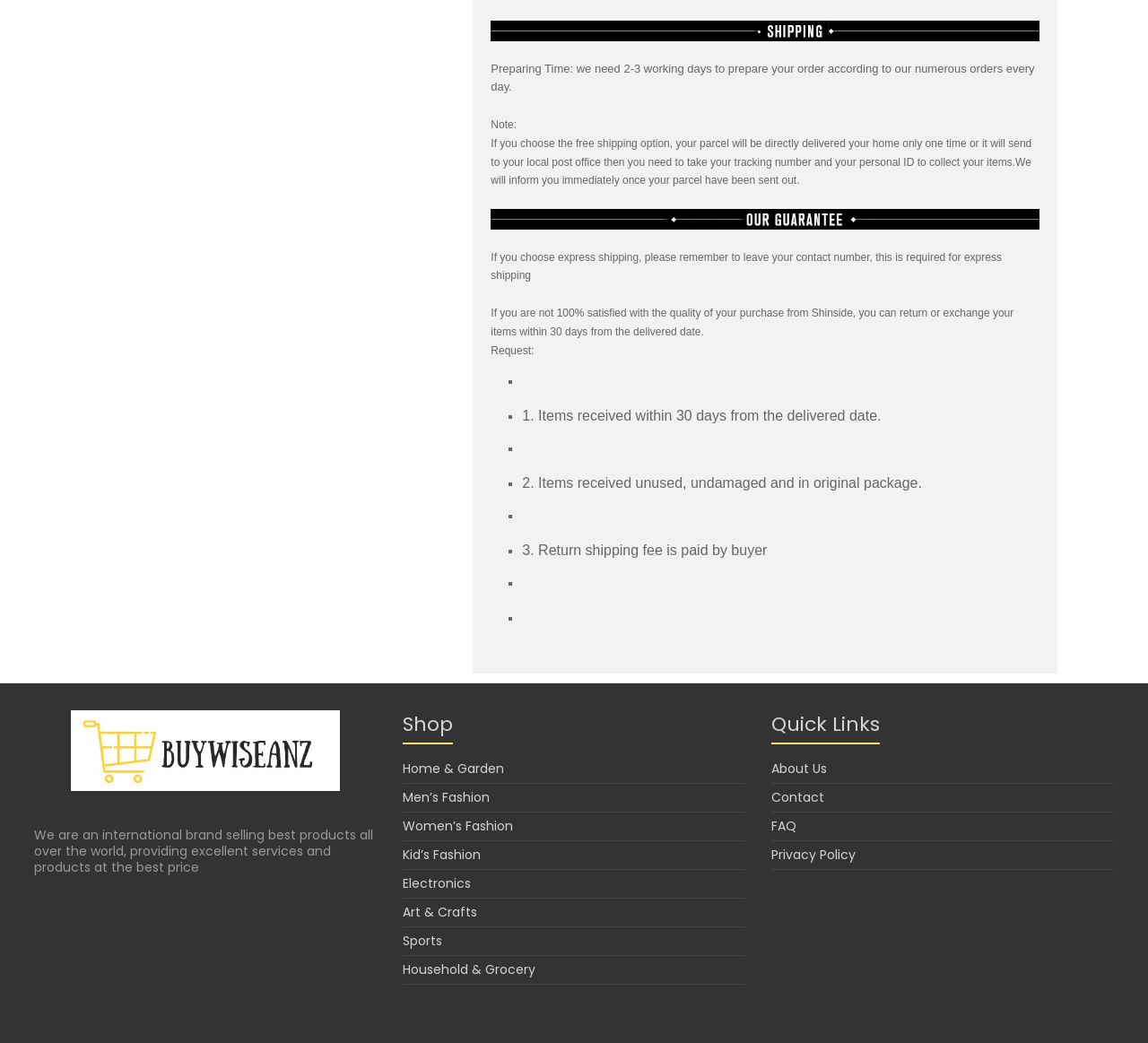What is the estimated preparation time for orders?
Make sure to answer the question with a detailed and comprehensive explanation.

The preparation time for orders can be found in the text 'Preparing Time: we need 2-3 working days to prepare your order according to our numerous orders every day.' which is located at the top of the webpage.